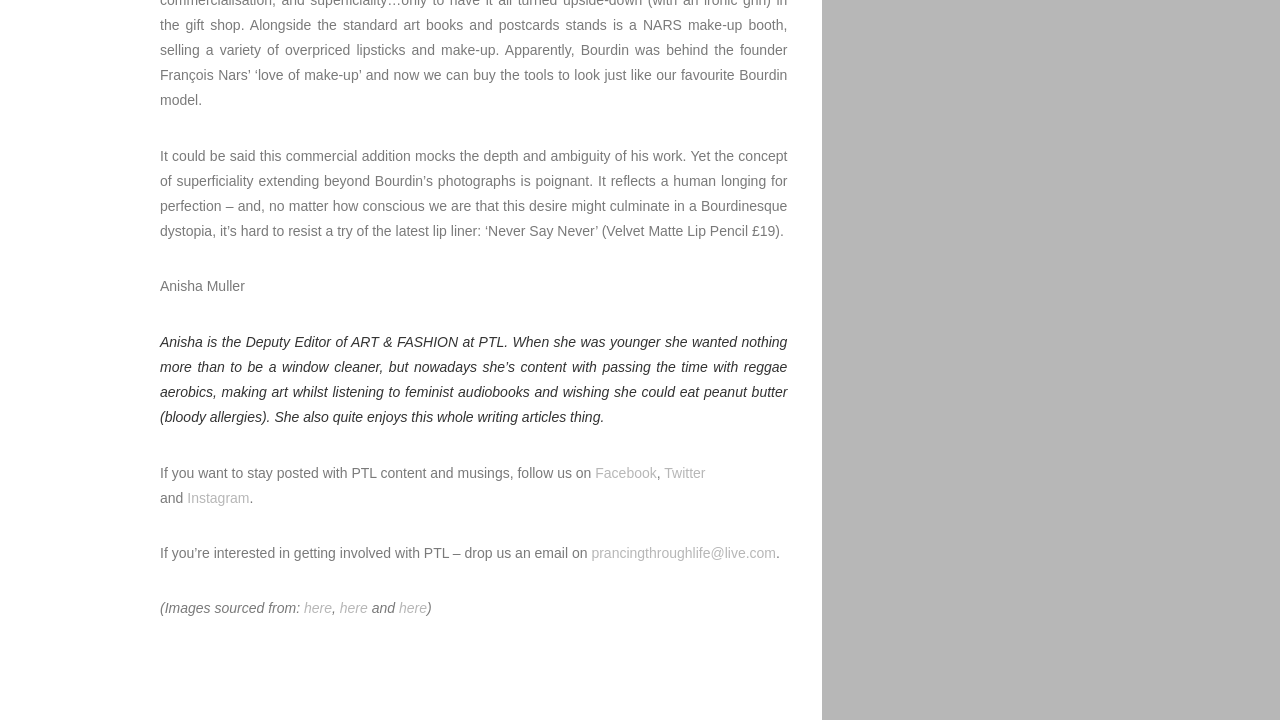Highlight the bounding box of the UI element that corresponds to this description: "here".

[0.265, 0.834, 0.29, 0.856]